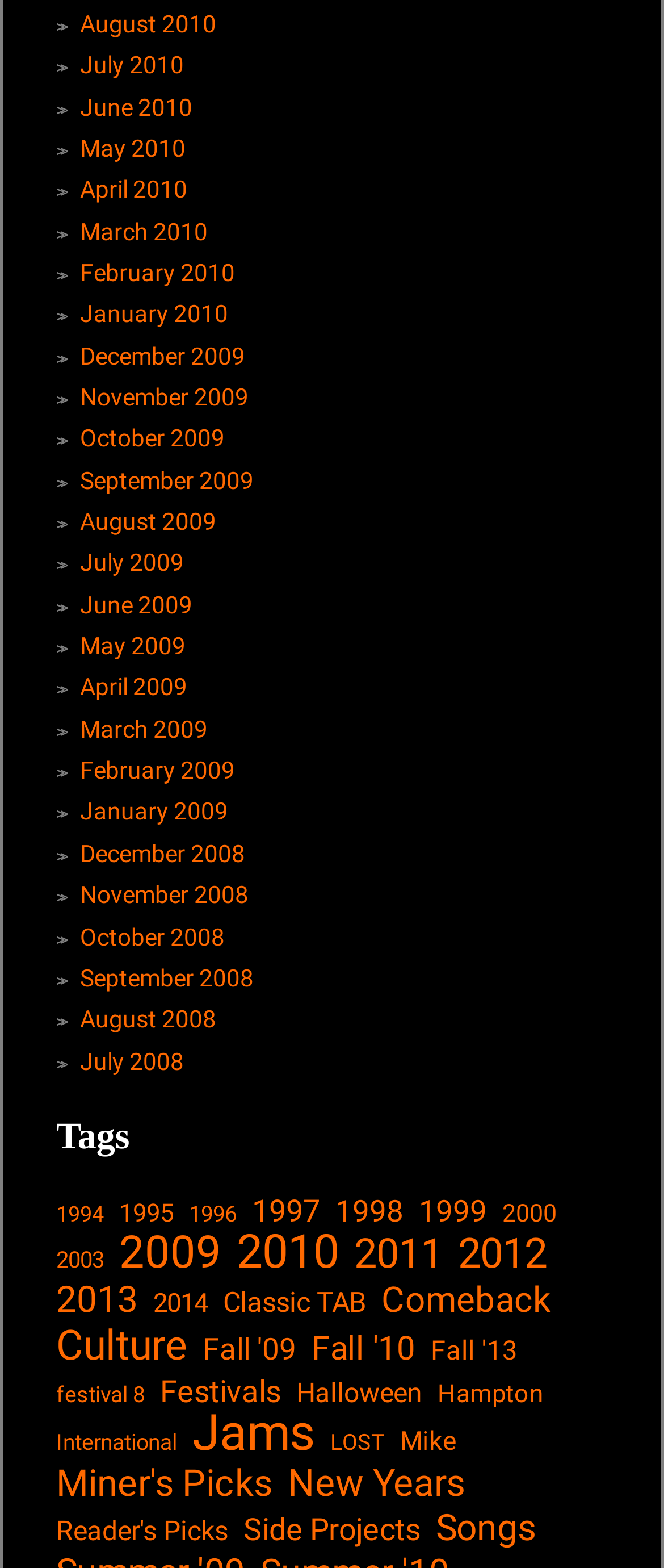Please specify the bounding box coordinates for the clickable region that will help you carry out the instruction: "Check out New Years".

[0.433, 0.933, 0.7, 0.959]